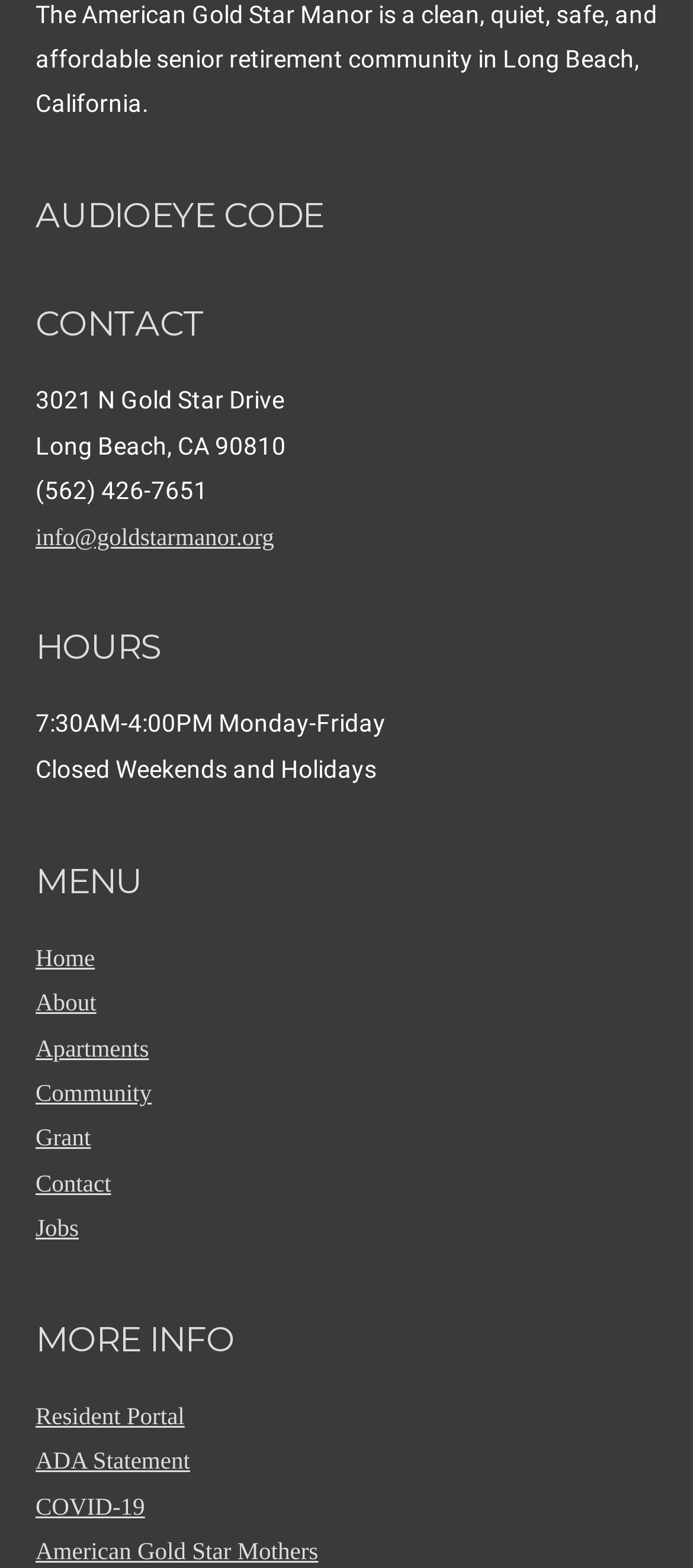Answer the question below using just one word or a short phrase: 
What are the hours of operation for Gold Star Manor?

7:30AM-4:00PM Monday-Friday